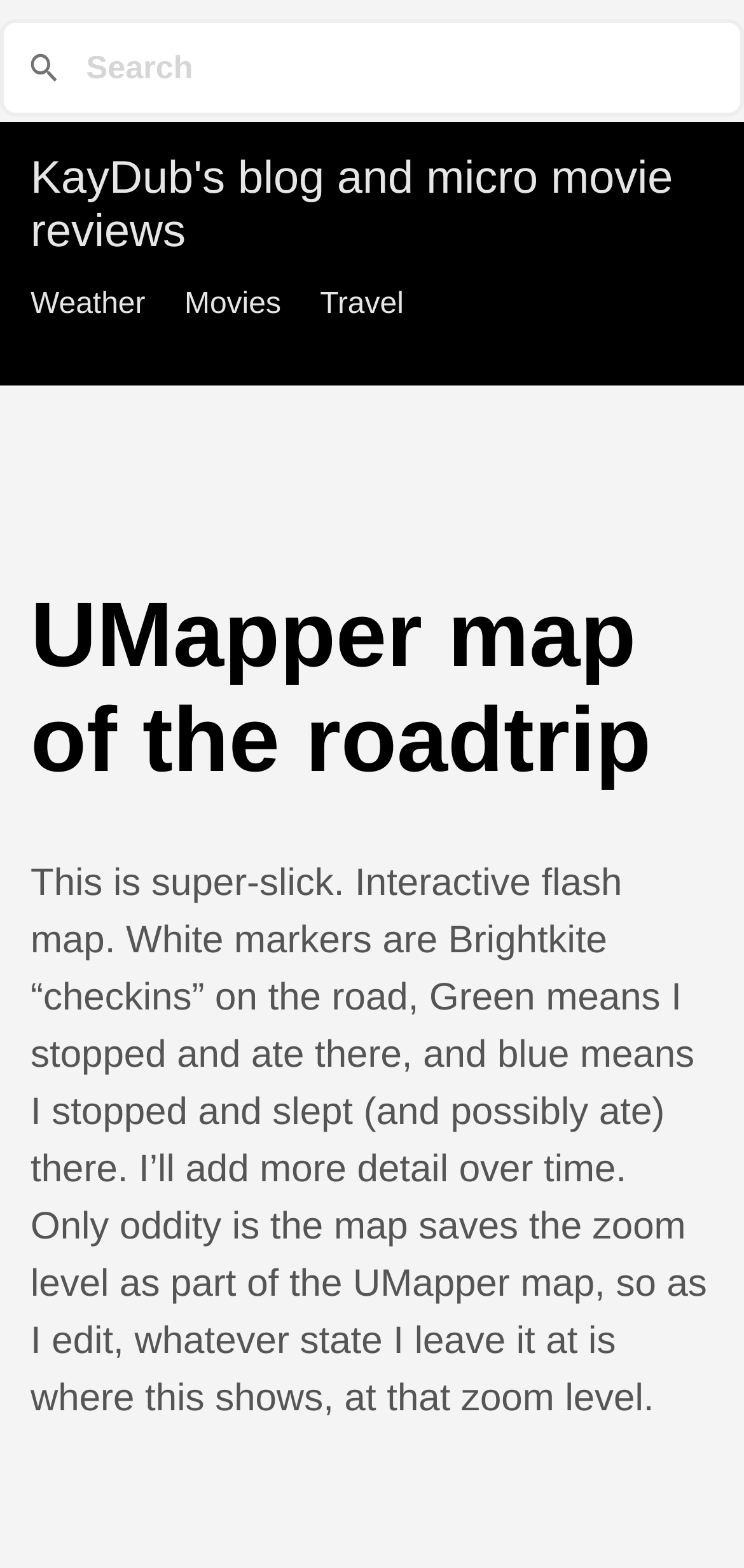Using the format (top-left x, top-left y, bottom-right x, bottom-right y), provide the bounding box coordinates for the described UI element. All values should be floating point numbers between 0 and 1: Clear

[0.893, 0.014, 0.996, 0.073]